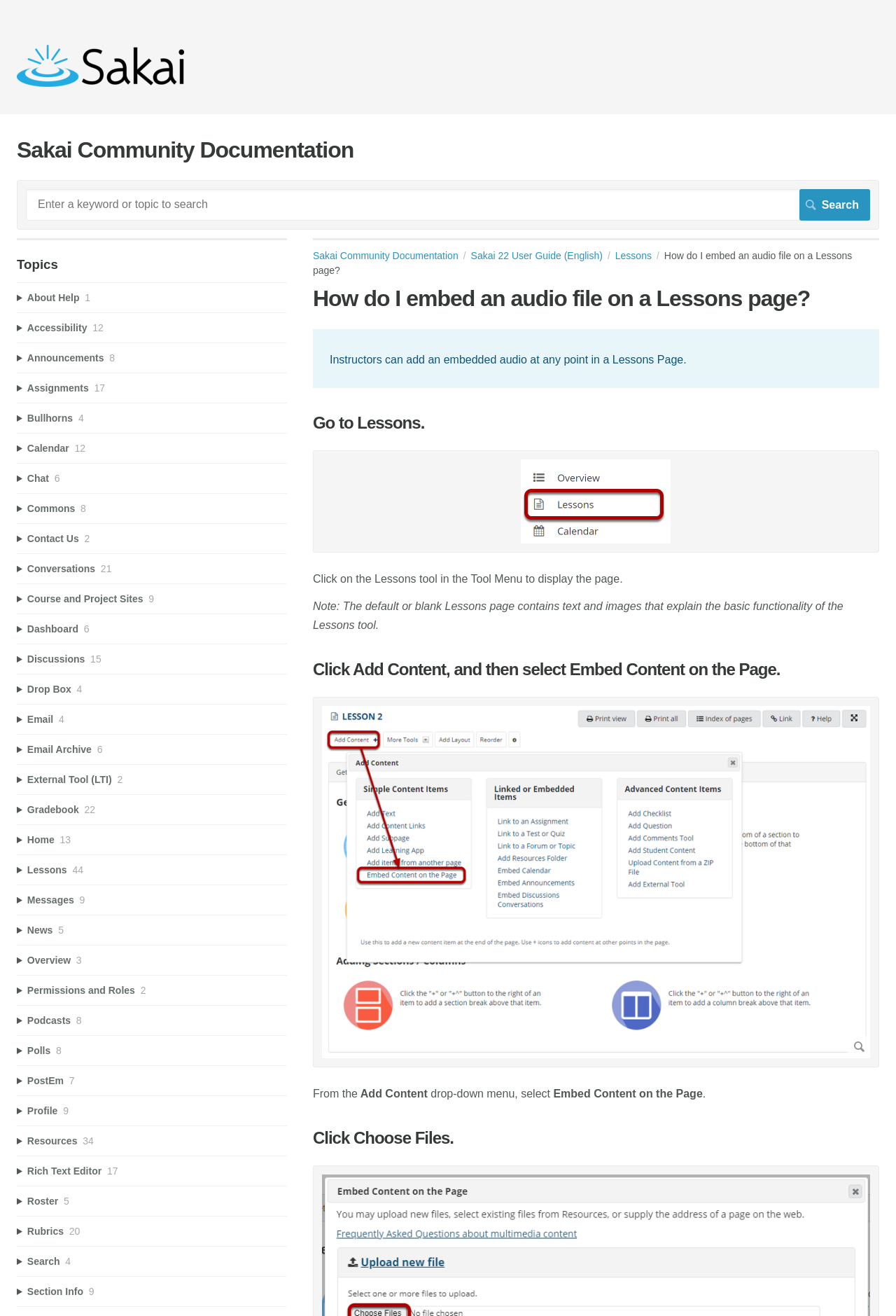Please specify the bounding box coordinates of the element that should be clicked to execute the given instruction: 'Embed content on the page'. Ensure the coordinates are four float numbers between 0 and 1, expressed as [left, top, right, bottom].

[0.349, 0.501, 0.981, 0.517]